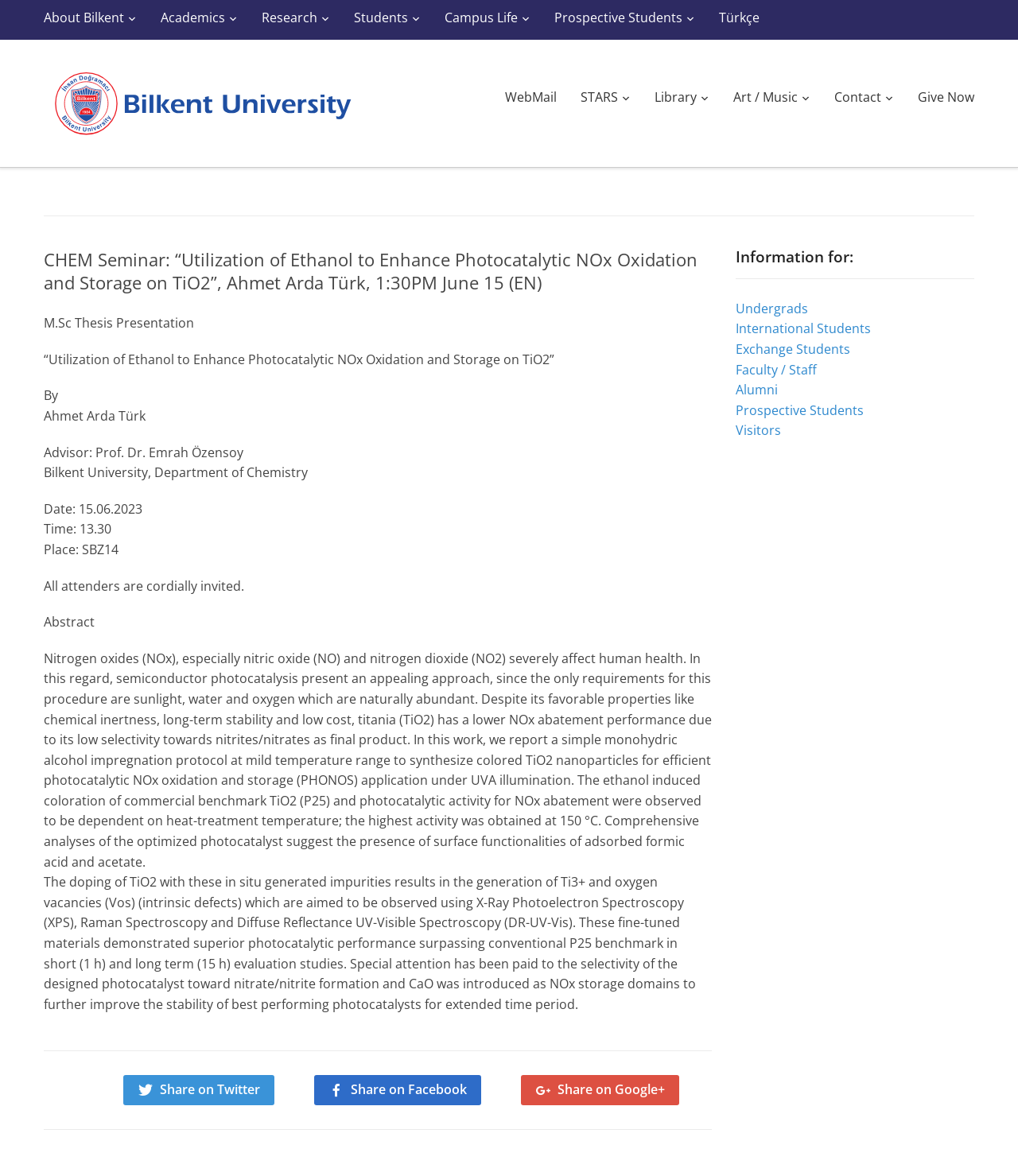Identify the bounding box coordinates for the element that needs to be clicked to fulfill this instruction: "Click on About Bilkent". Provide the coordinates in the format of four float numbers between 0 and 1: [left, top, right, bottom].

[0.043, 0.007, 0.134, 0.025]